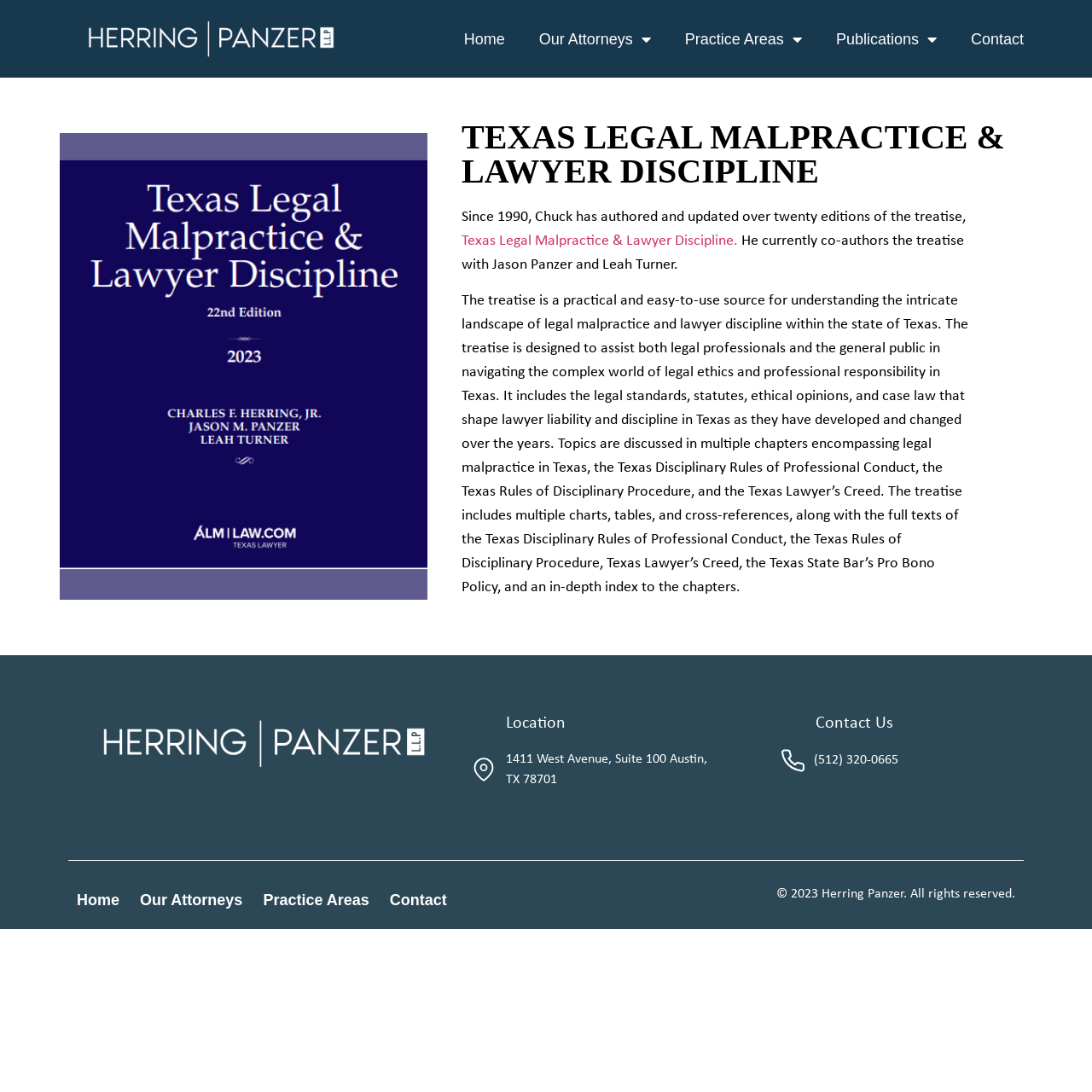Show the bounding box coordinates of the element that should be clicked to complete the task: "Click the 'Our Attorneys' link".

[0.494, 0.018, 0.596, 0.054]